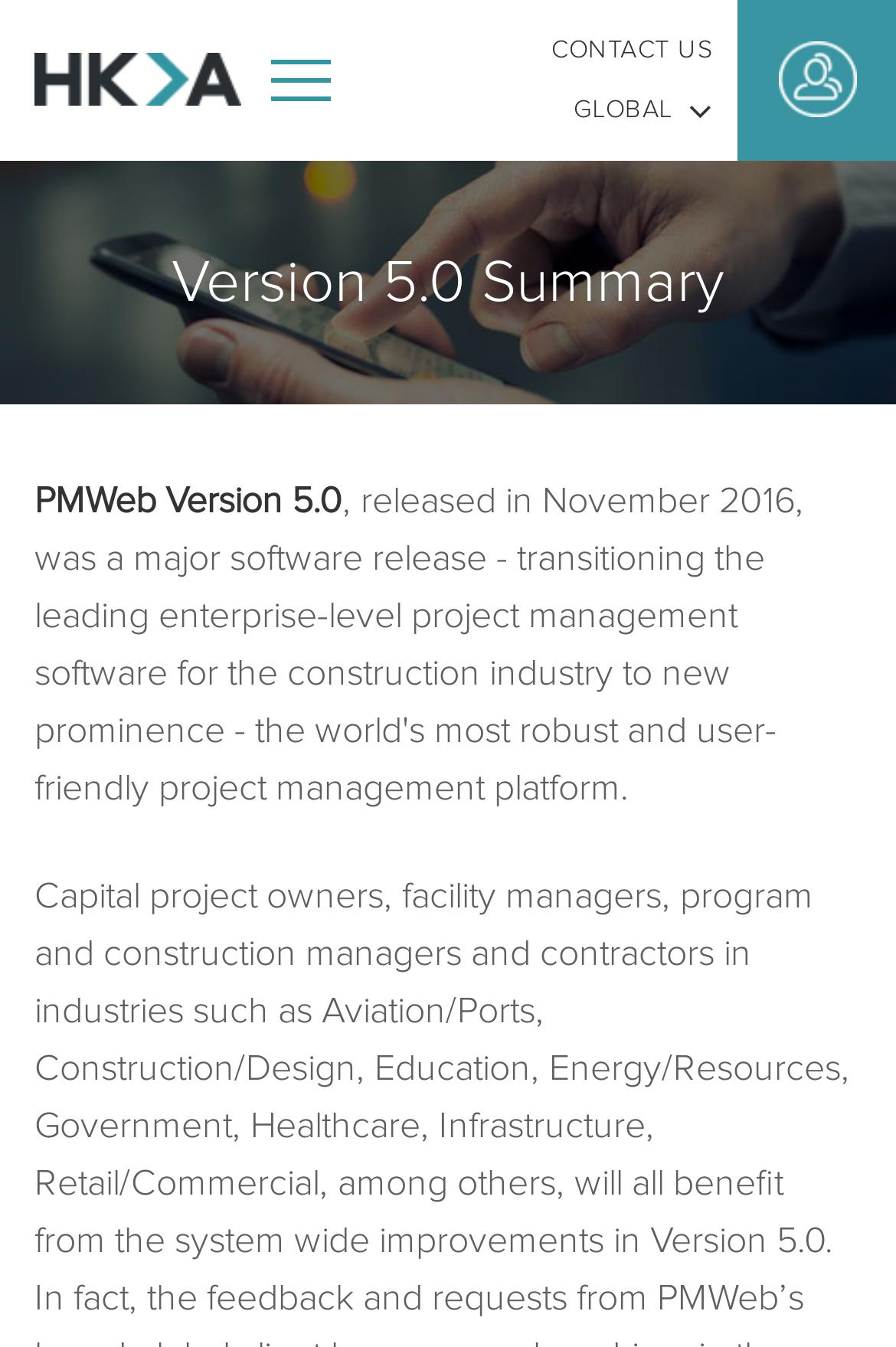How many emphasis elements are there?
Using the image provided, answer with just one word or phrase.

3